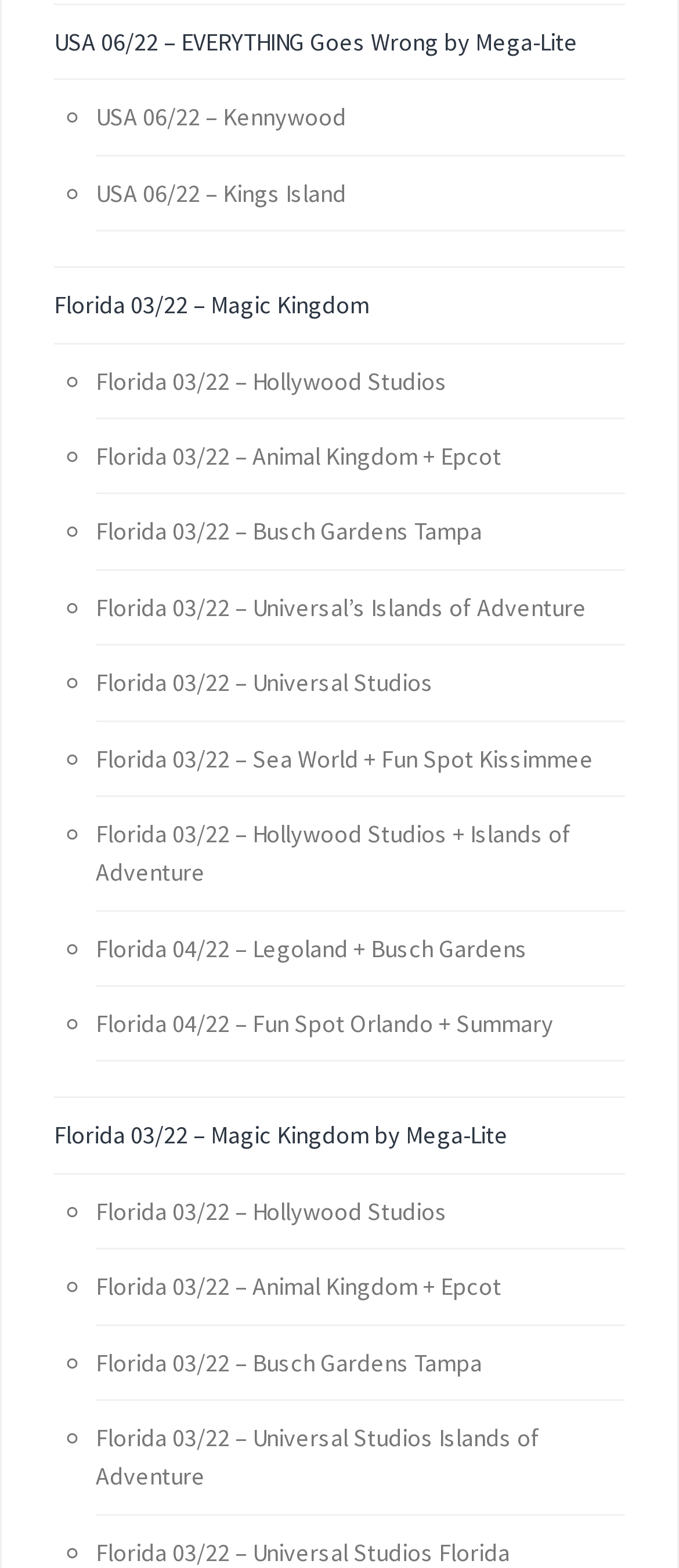Provide the bounding box coordinates of the HTML element this sentence describes: "Play Episode". The bounding box coordinates consist of four float numbers between 0 and 1, i.e., [left, top, right, bottom].

None